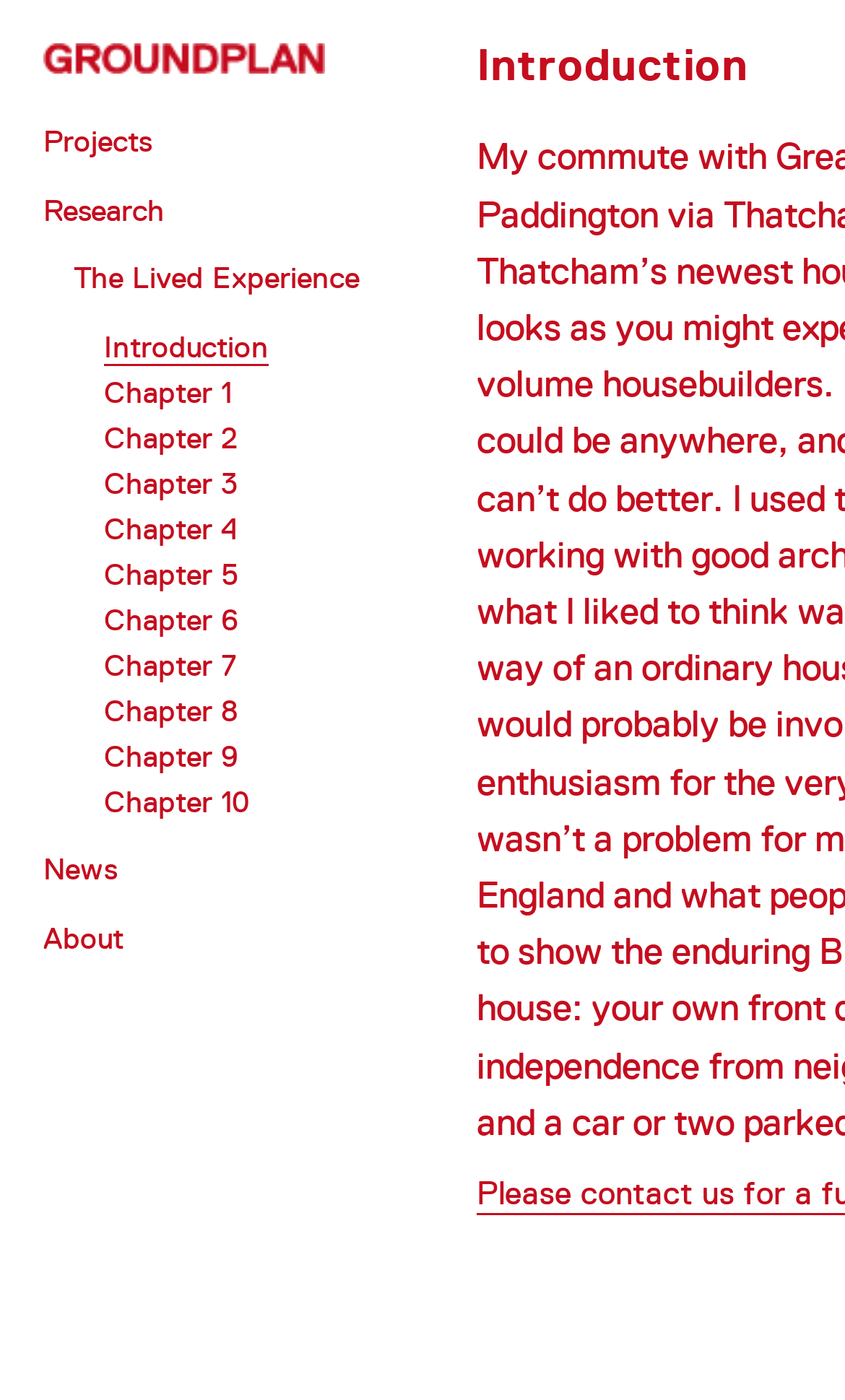Please find the bounding box coordinates of the element that must be clicked to perform the given instruction: "explore the lived experience". The coordinates should be four float numbers from 0 to 1, i.e., [left, top, right, bottom].

[0.087, 0.186, 0.426, 0.21]